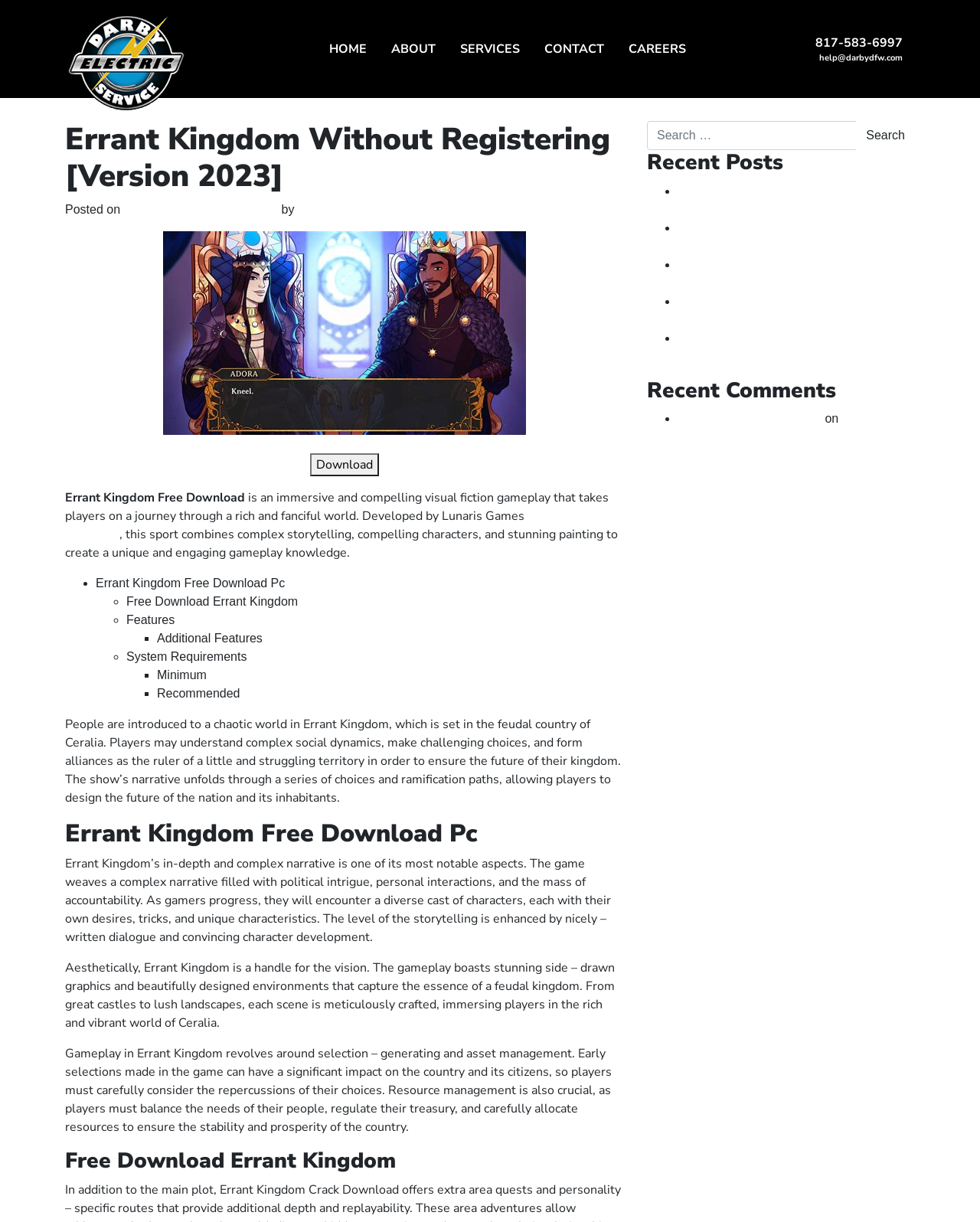Can you give a detailed response to the following question using the information from the image? What is the email address provided?

The email address is provided as a link 'help@darbydfw.com' in the main navigation section.